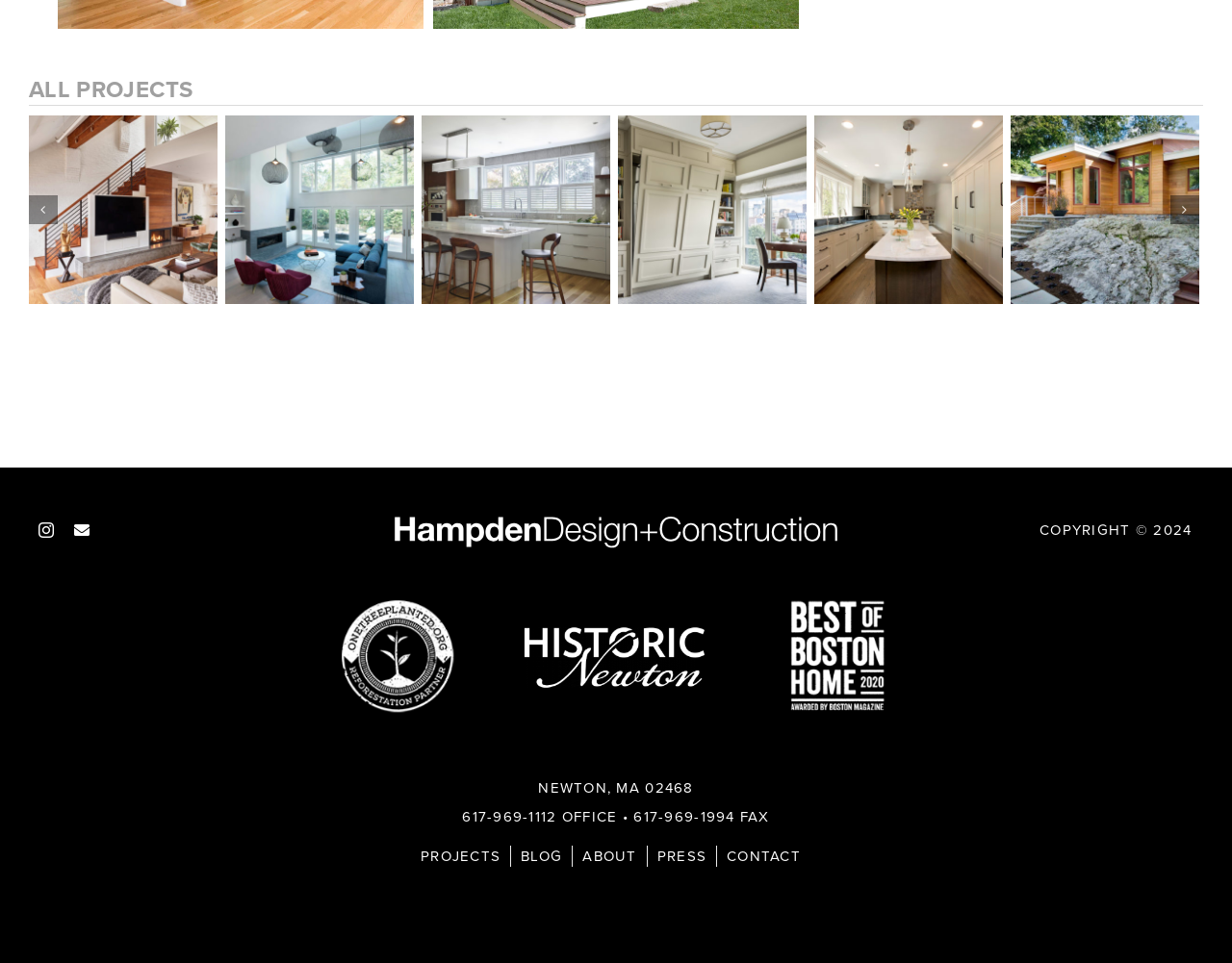How many links are there in the navigation menu?
Please answer the question with as much detail as possible using the screenshot.

I counted the number of link elements inside the navigation element with the content 'Menu', which are 5, and each of them corresponds to a different page or section.